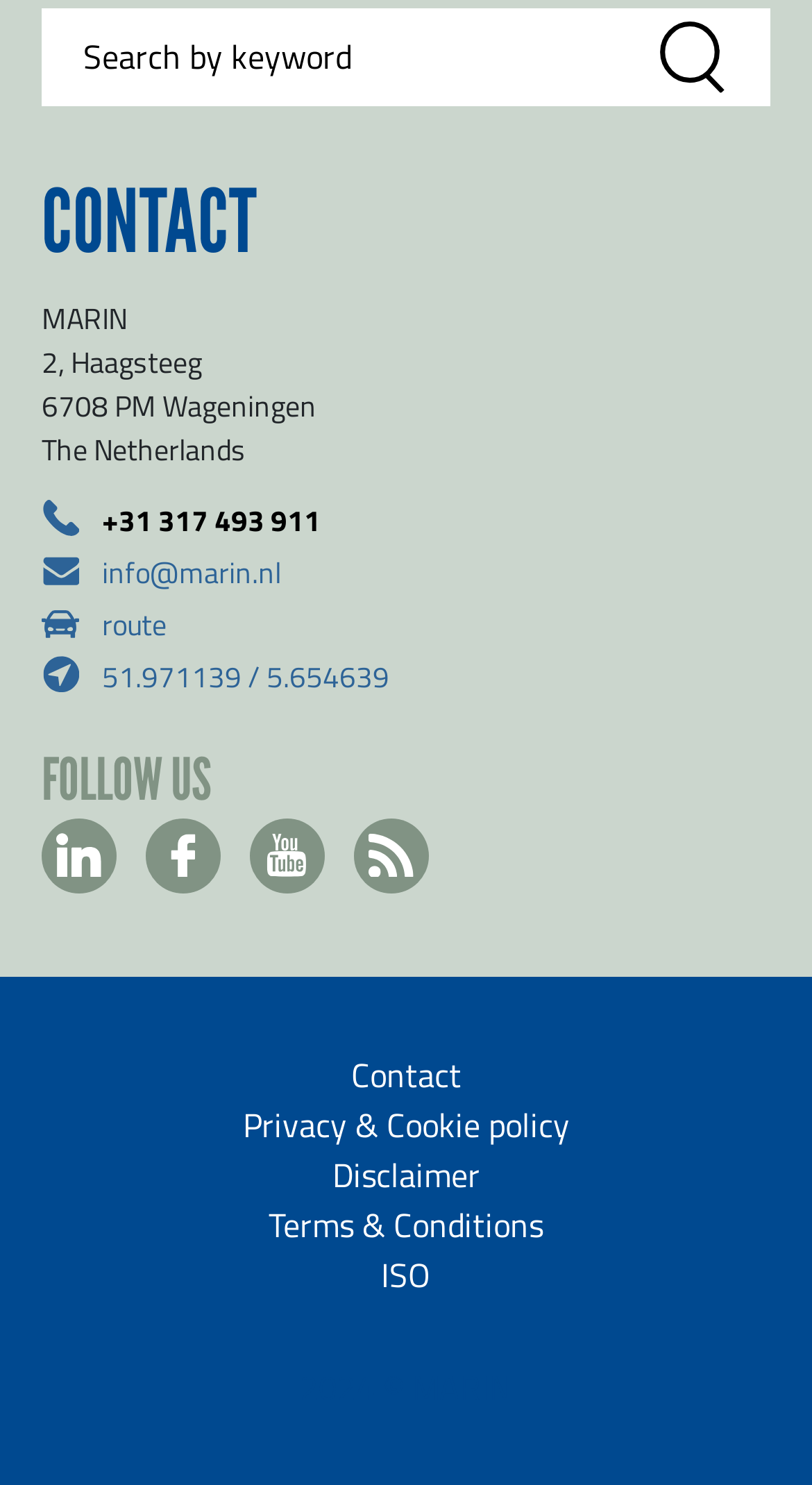Using a single word or phrase, answer the following question: 
What is the phone number of MARIN?

+31 317 493 911